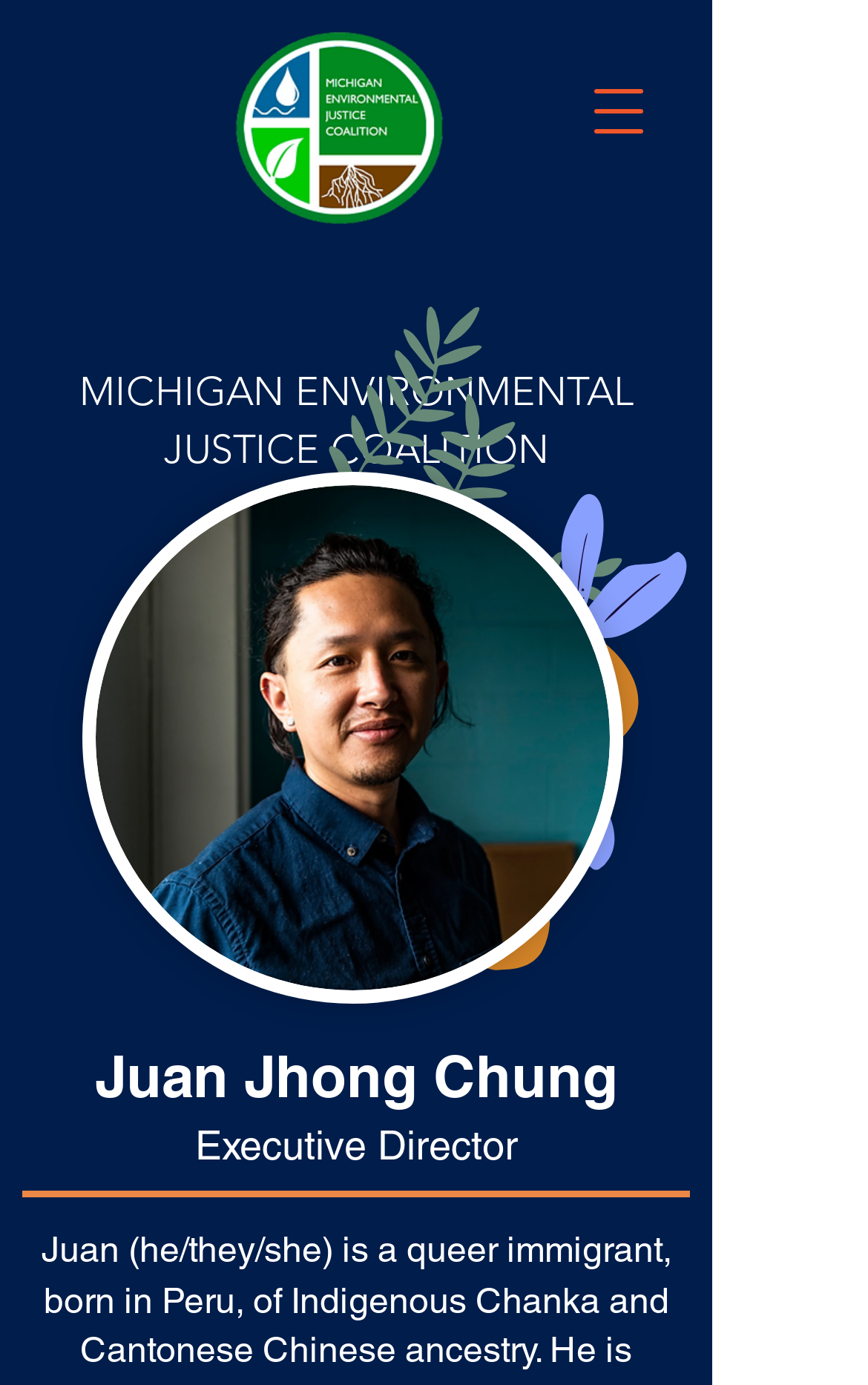Analyze the image and give a detailed response to the question:
What is the name of the executive director?

I found the answer by looking at the heading element 'Juan Jhong Chung' and the static text element 'Executive Director' which is located below the heading, indicating that Juan Jhong Chung is the executive director.